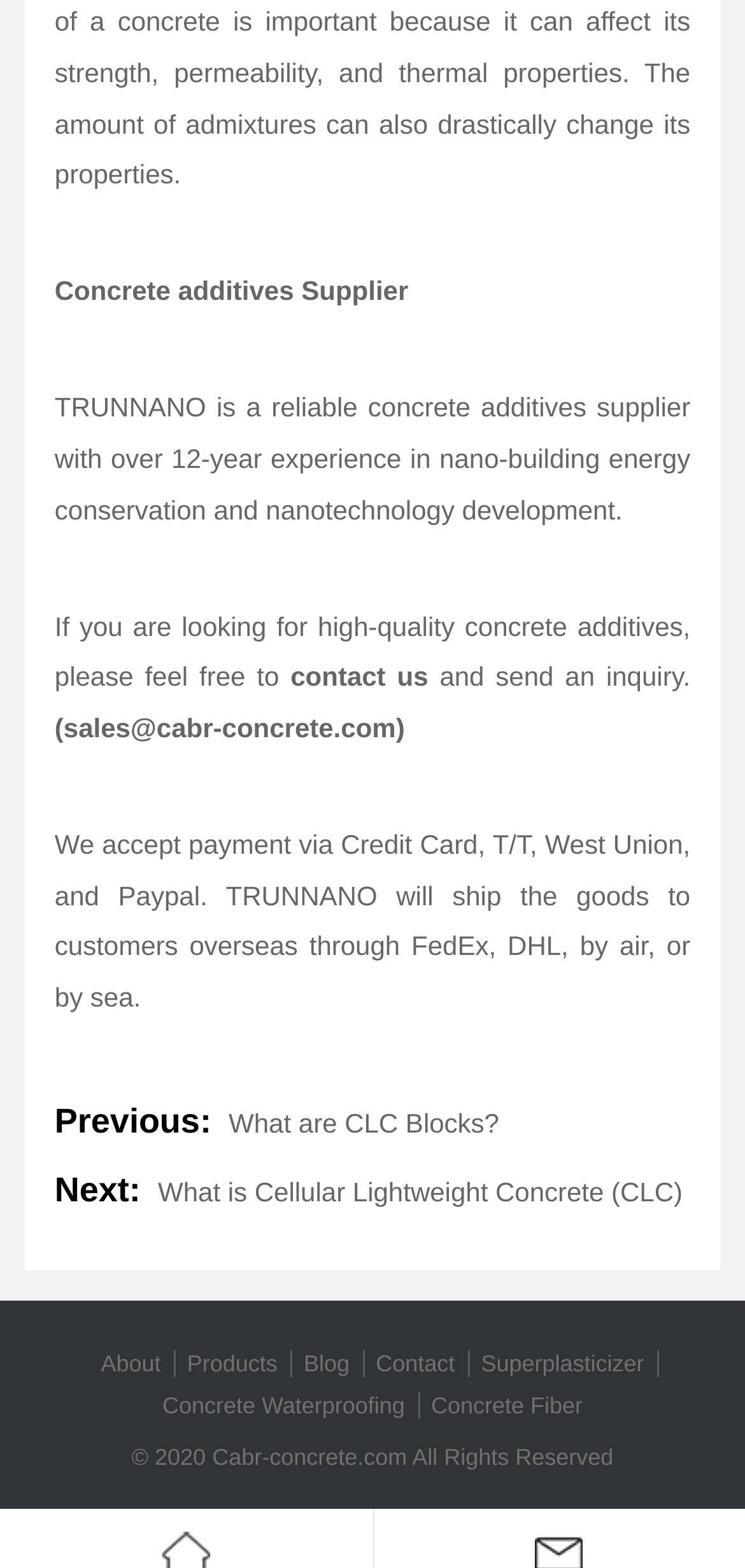Please identify the bounding box coordinates of the region to click in order to complete the task: "read What are CLC Blocks?". The coordinates must be four float numbers between 0 and 1, specified as [left, top, right, bottom].

[0.307, 0.706, 0.67, 0.725]